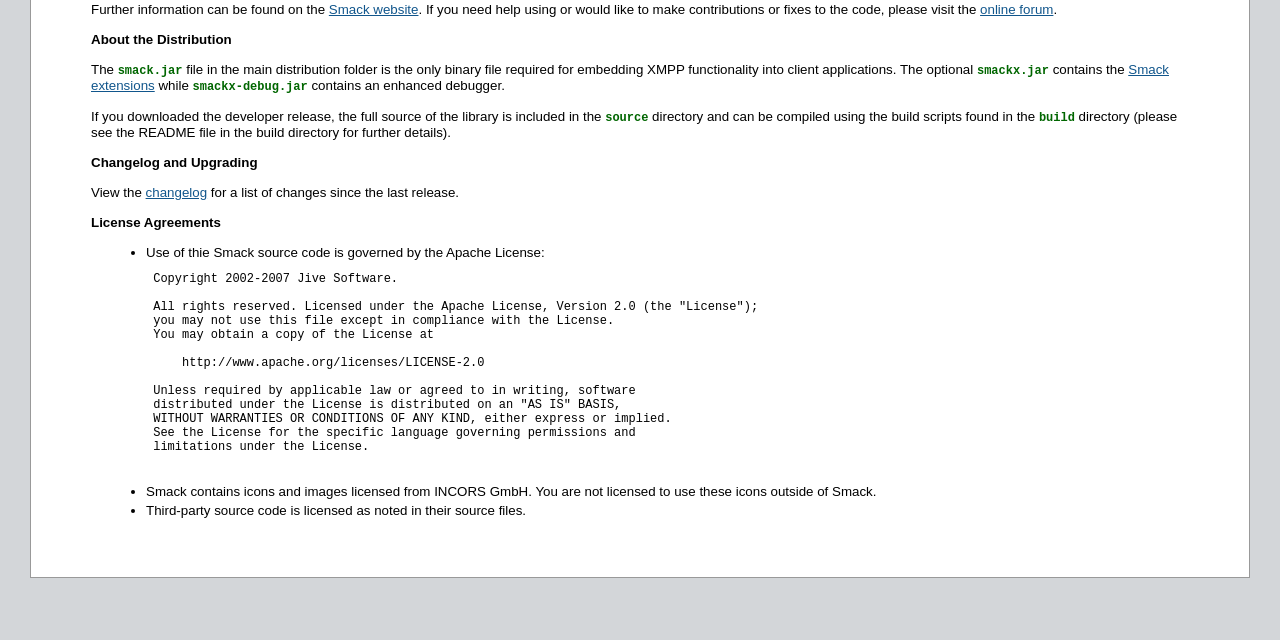Find the bounding box of the web element that fits this description: "changelog".

[0.114, 0.289, 0.162, 0.312]